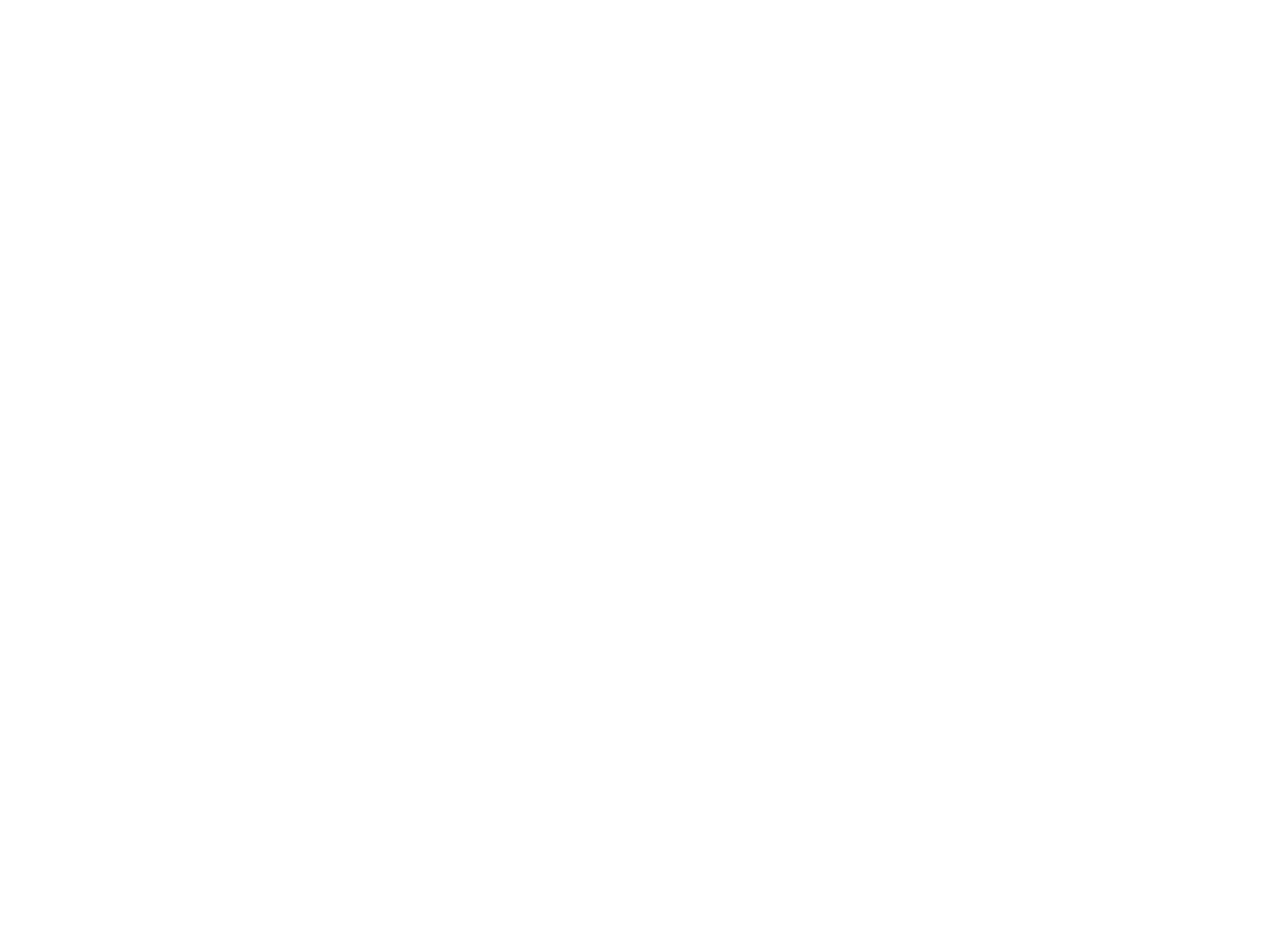Please determine the bounding box coordinates of the element's region to click for the following instruction: "Switch to Japanese language".

[0.502, 0.931, 0.55, 0.959]